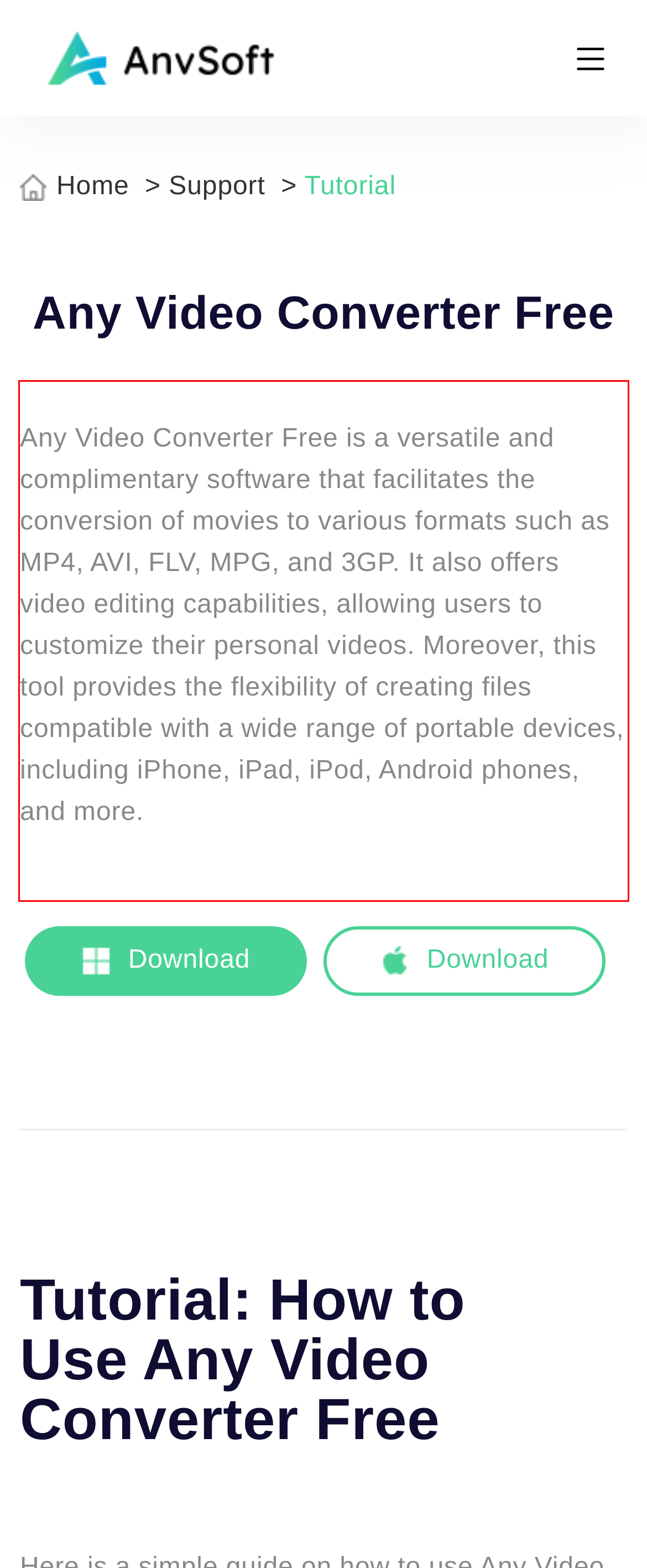You have a screenshot with a red rectangle around a UI element. Recognize and extract the text within this red bounding box using OCR.

Any Video Converter Free is a versatile and complimentary software that facilitates the conversion of movies to various formats such as MP4, AVI, FLV, MPG, and 3GP. It also offers video editing capabilities, allowing users to customize their personal videos. Moreover, this tool provides the flexibility of creating files compatible with a wide range of portable devices, including iPhone, iPad, iPod, Android phones, and more.